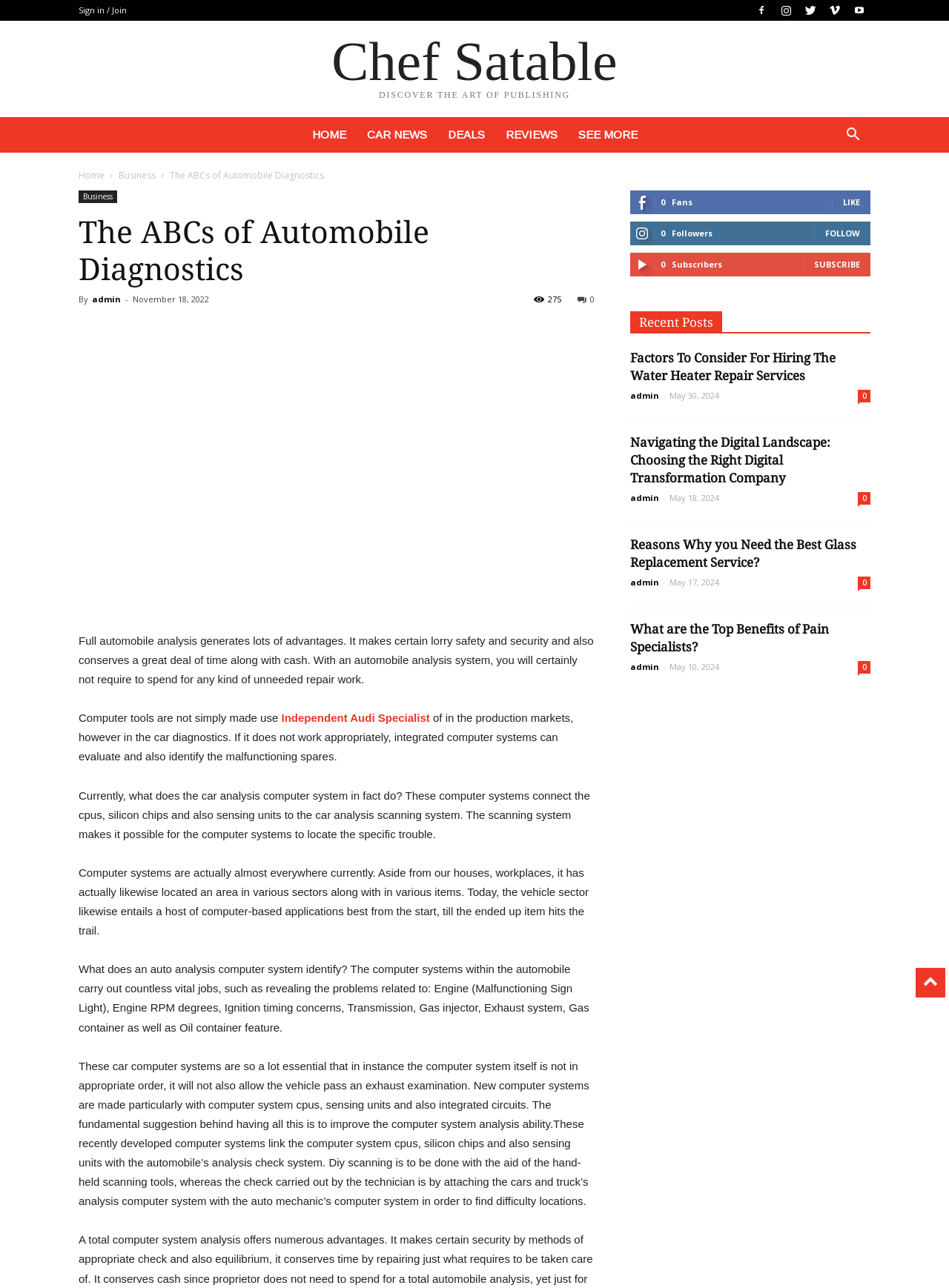Give an in-depth explanation of the webpage layout and content.

The webpage is about automobile diagnostics, with the title "The ABCs of Automobile Diagnostics" by Chef Satable. At the top, there are several links, including "Sign in / Join", social media icons, and a link to "Chef Satable DISCOVER THE ART OF PUBLISHING". Below this, there is a navigation menu with links to "HOME", "CAR NEWS", "DEALS", "REVIEWS", and "SEE MORE".

The main content of the page is an article about automobile diagnostics, which starts with a heading "The ABCs of Automobile Diagnostics" followed by a brief introduction. The article is divided into several paragraphs, discussing the importance of full automobile analysis, how computer tools are used in the car diagnostics industry, and what an auto analysis computer system can detect.

On the right side of the page, there is a section with the title "Recent Posts", which lists several recent articles with their titles, authors, and dates. Each article has a link to read more.

At the bottom of the page, there is a section with social media links and a button to subscribe to the website.